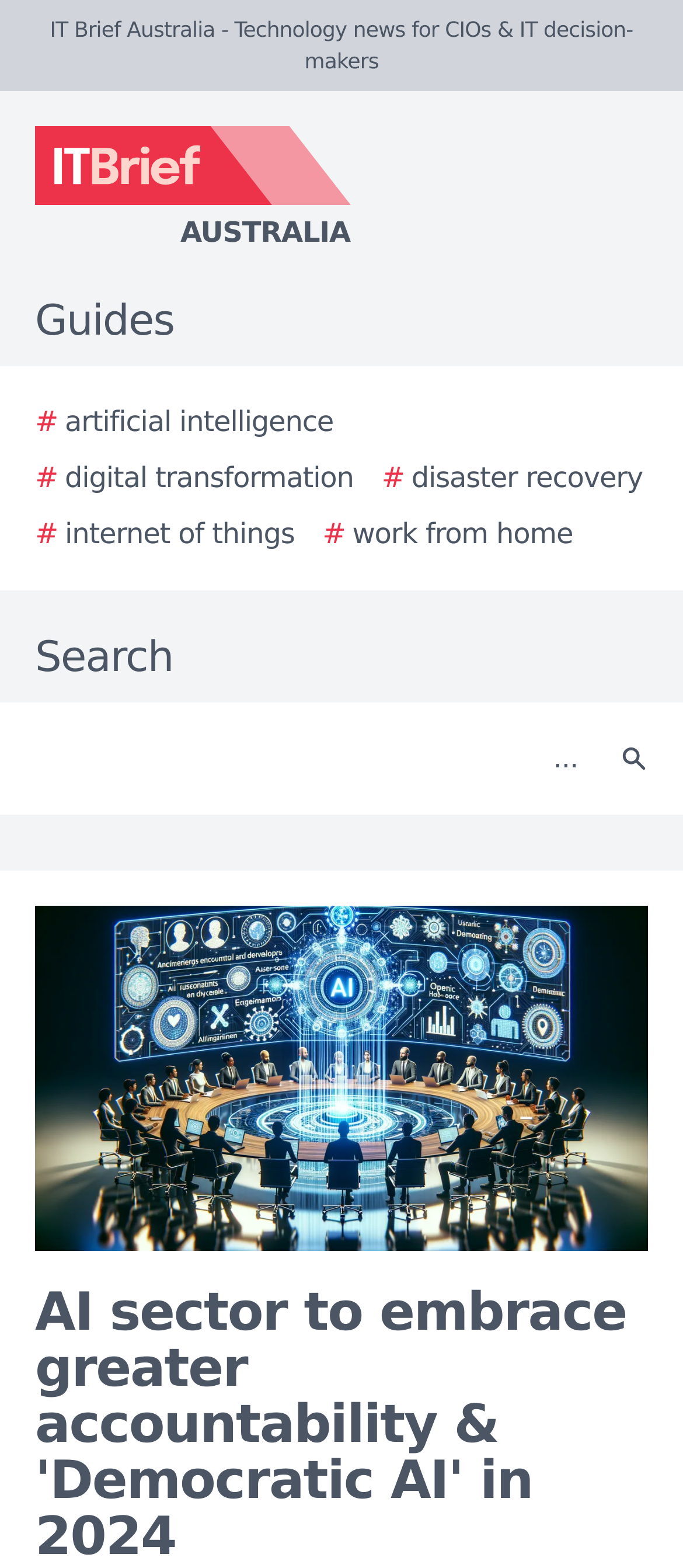Give a one-word or short phrase answer to this question: 
What is the topic of the main article?

AI sector and Democratic AI